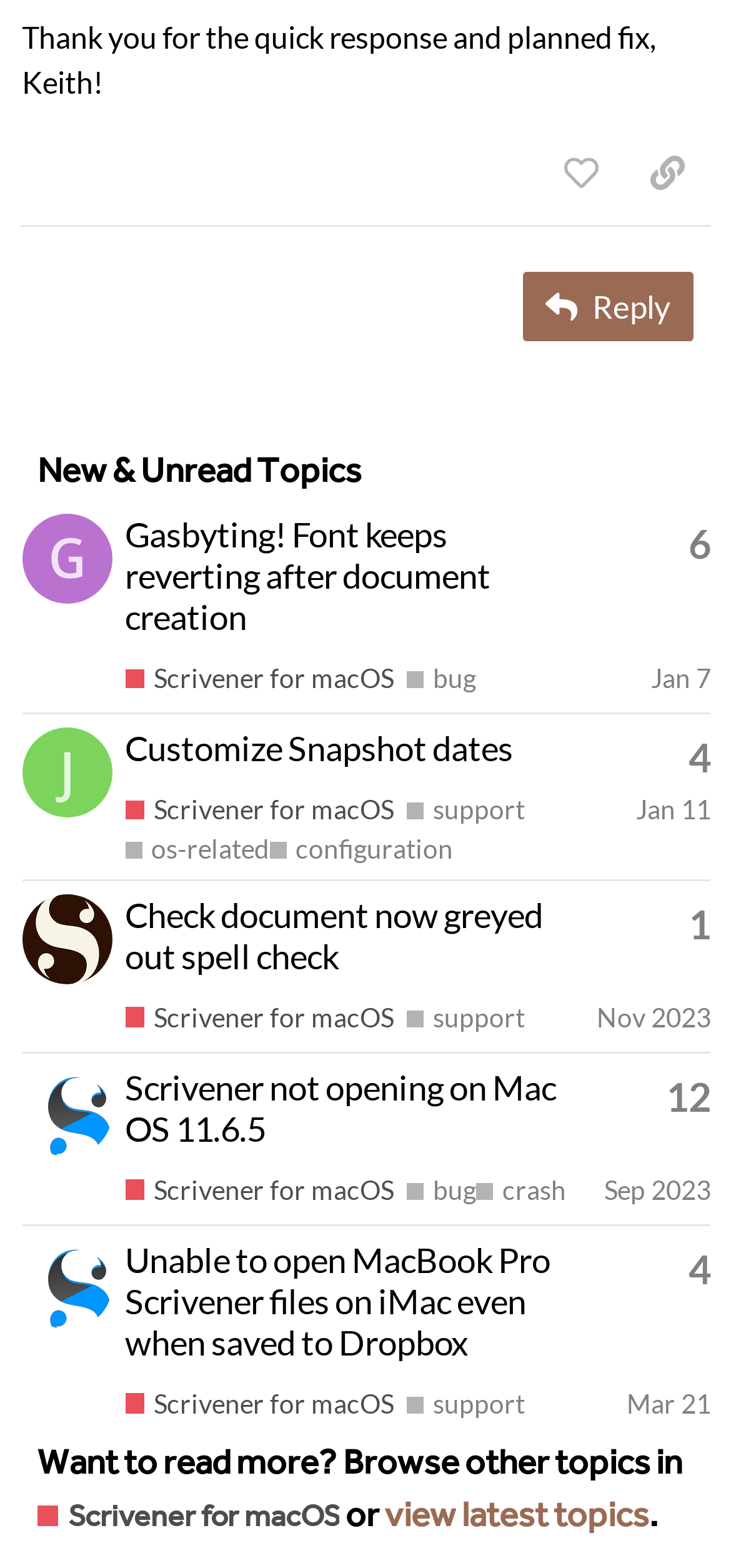Please identify the bounding box coordinates of the element that needs to be clicked to perform the following instruction: "copy a link to this post to clipboard".

[0.854, 0.086, 0.973, 0.134]